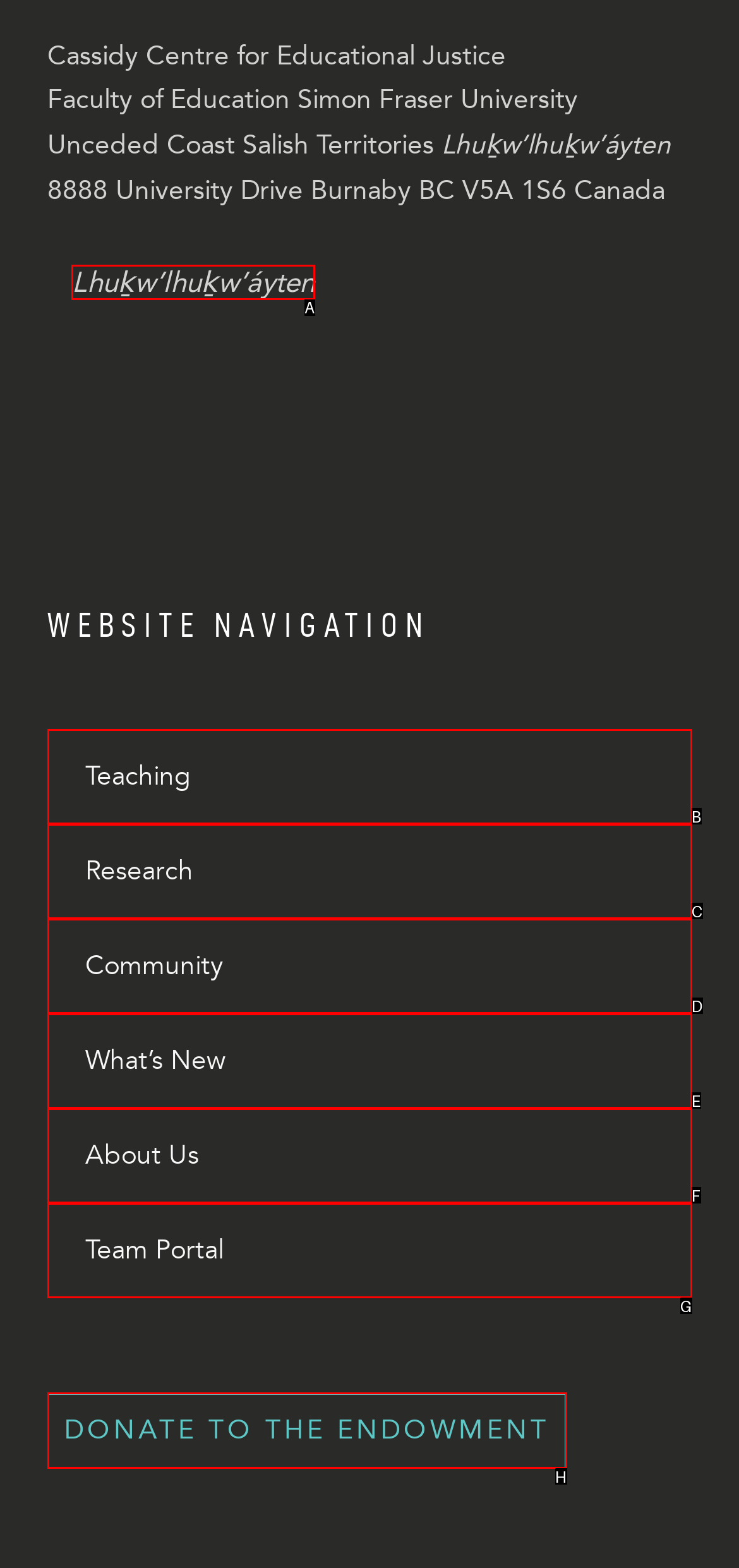Select the proper UI element to click in order to perform the following task: visit the Lhuḵw’lhuḵw’áyten page. Indicate your choice with the letter of the appropriate option.

A